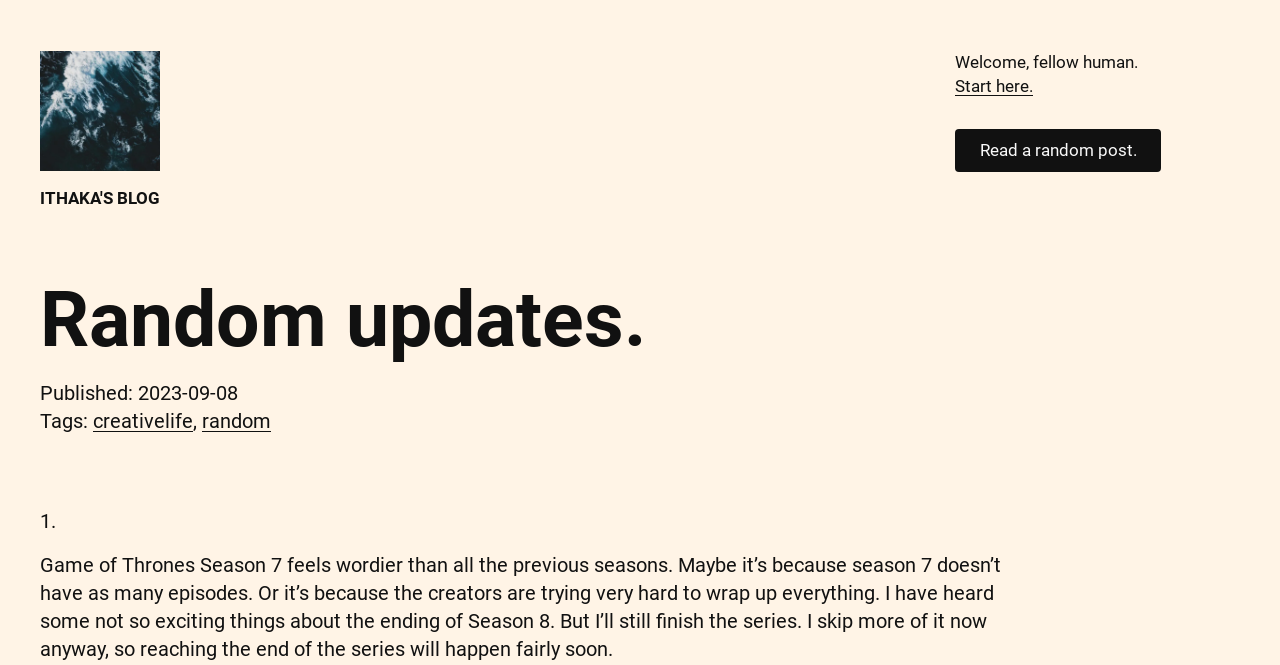What is the purpose of the 'Start here.' link?
Based on the screenshot, give a detailed explanation to answer the question.

The purpose of the 'Start here.' link can be inferred from its text content and its position on the webpage, which suggests that it is an entry point for new readers to start reading the blog.